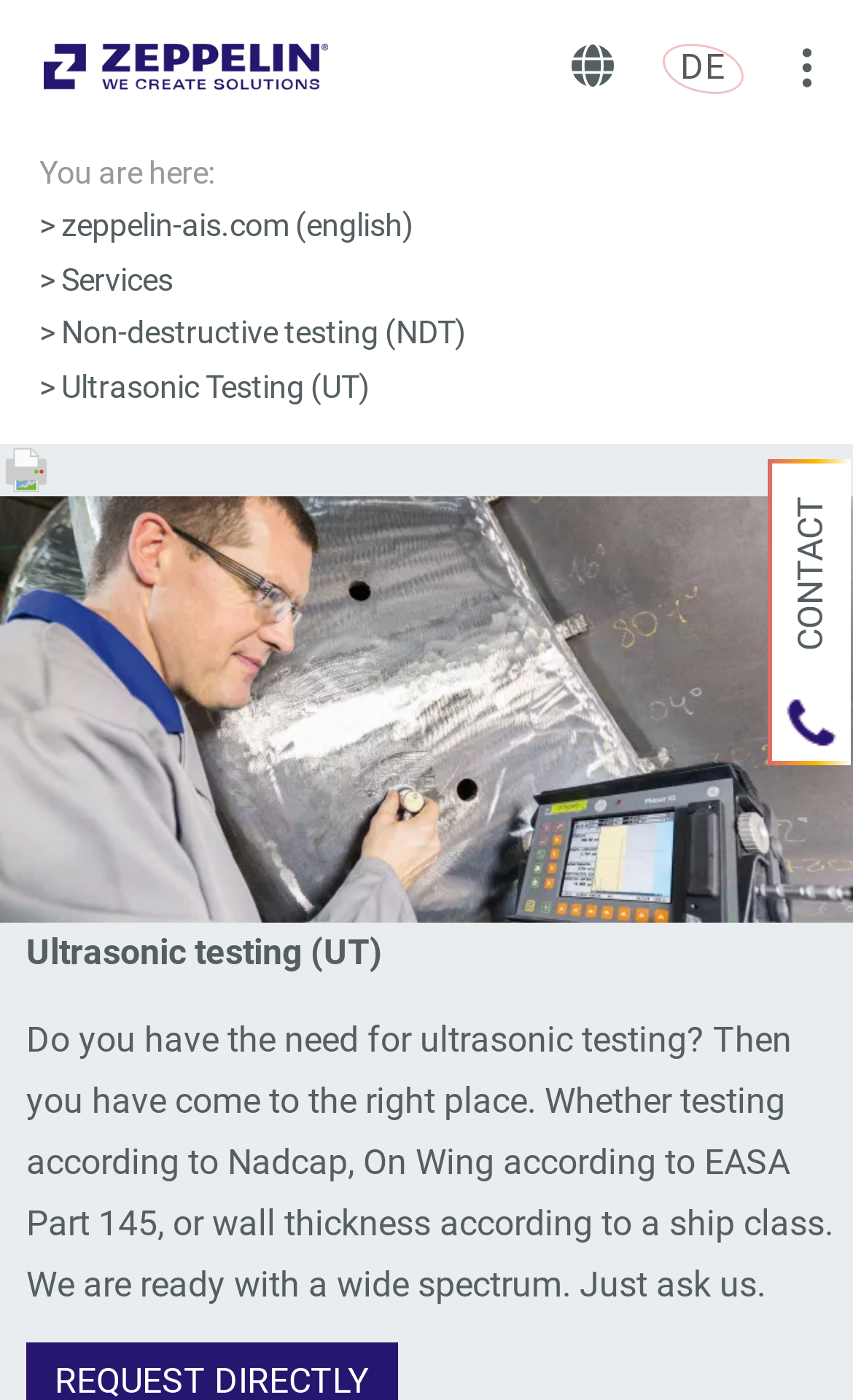What is the purpose of the 'Contact request' button?
Could you give a comprehensive explanation in response to this question?

The purpose of the 'Contact request' button can be inferred from its label and the fact that it has a shortcut key, suggesting that it is a call-to-action to initiate contact with the company.